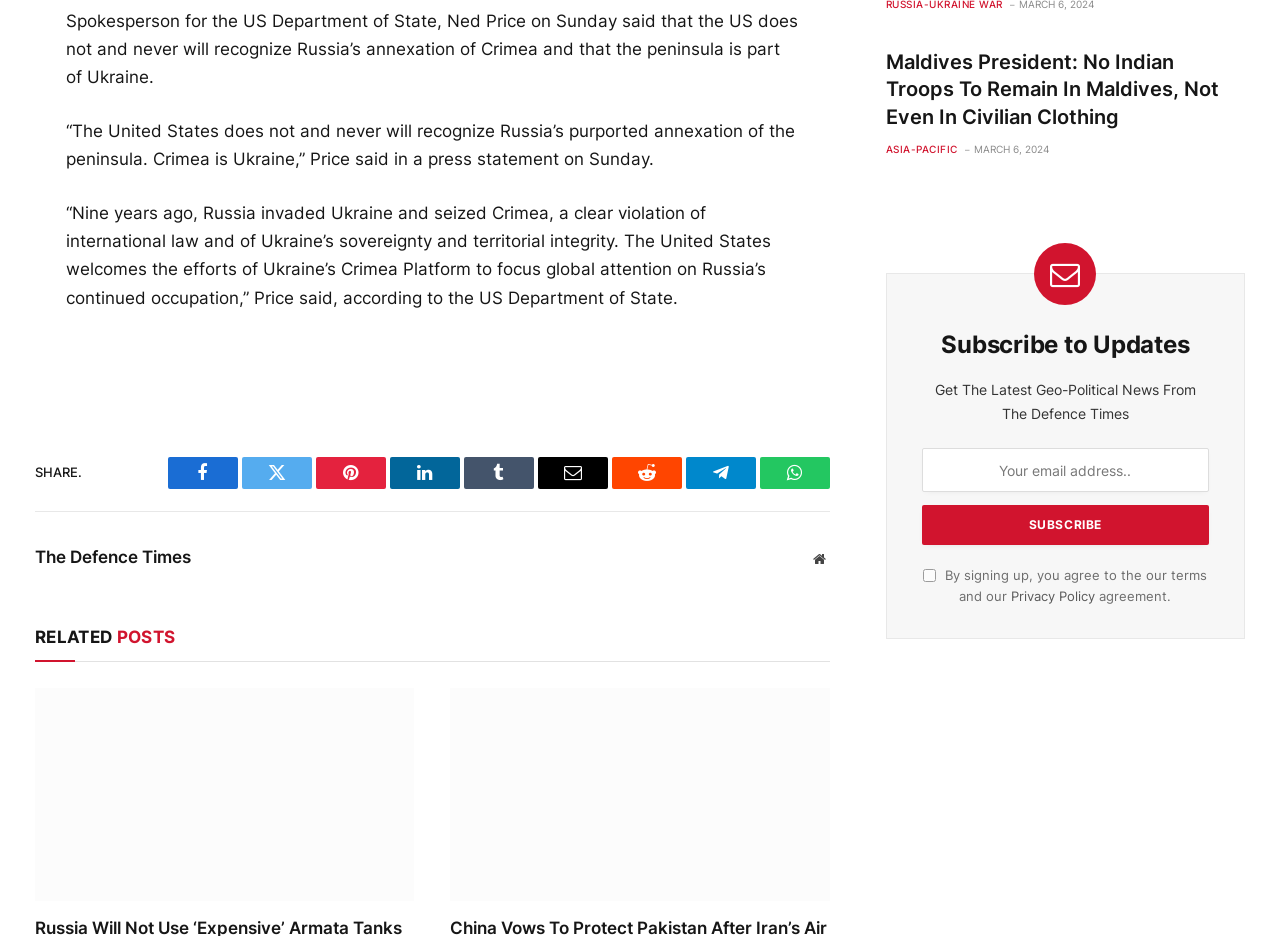Pinpoint the bounding box coordinates of the element to be clicked to execute the instruction: "Check Privacy Policy".

[0.79, 0.63, 0.856, 0.646]